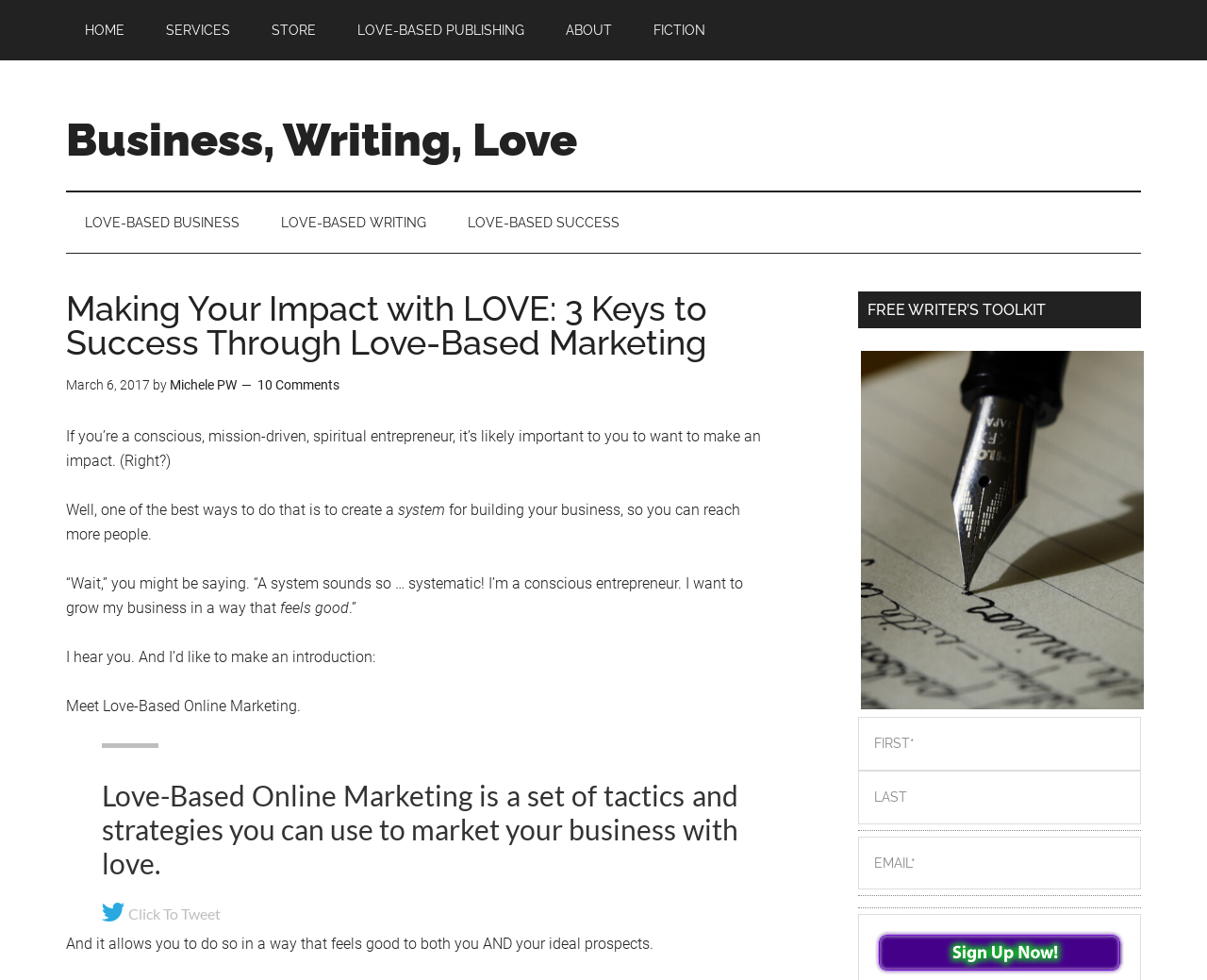What is the label of the primary sidebar?
Answer the question with a single word or phrase, referring to the image.

Primary Sidebar